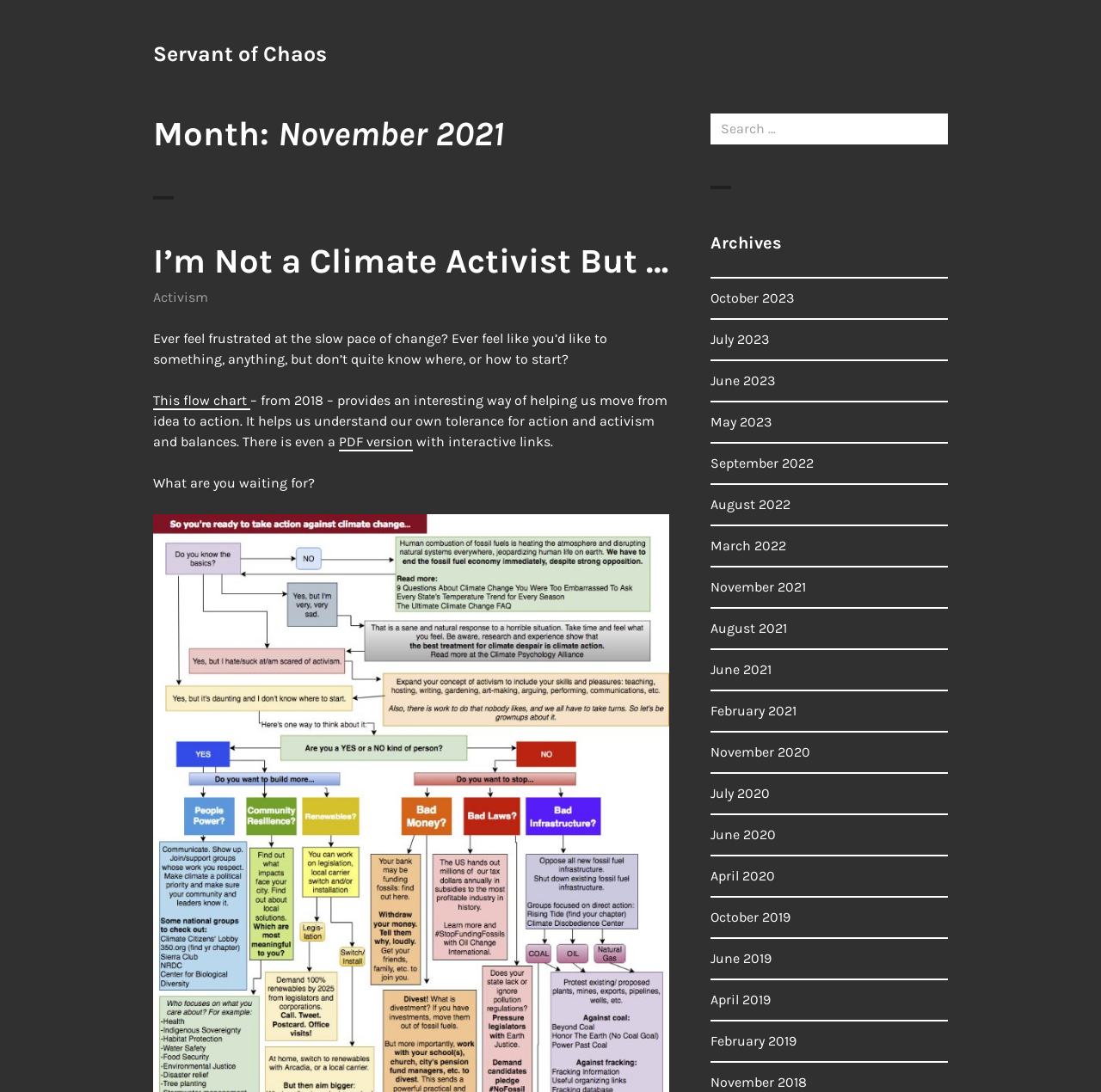Identify and generate the primary title of the webpage.

Month: November 2021